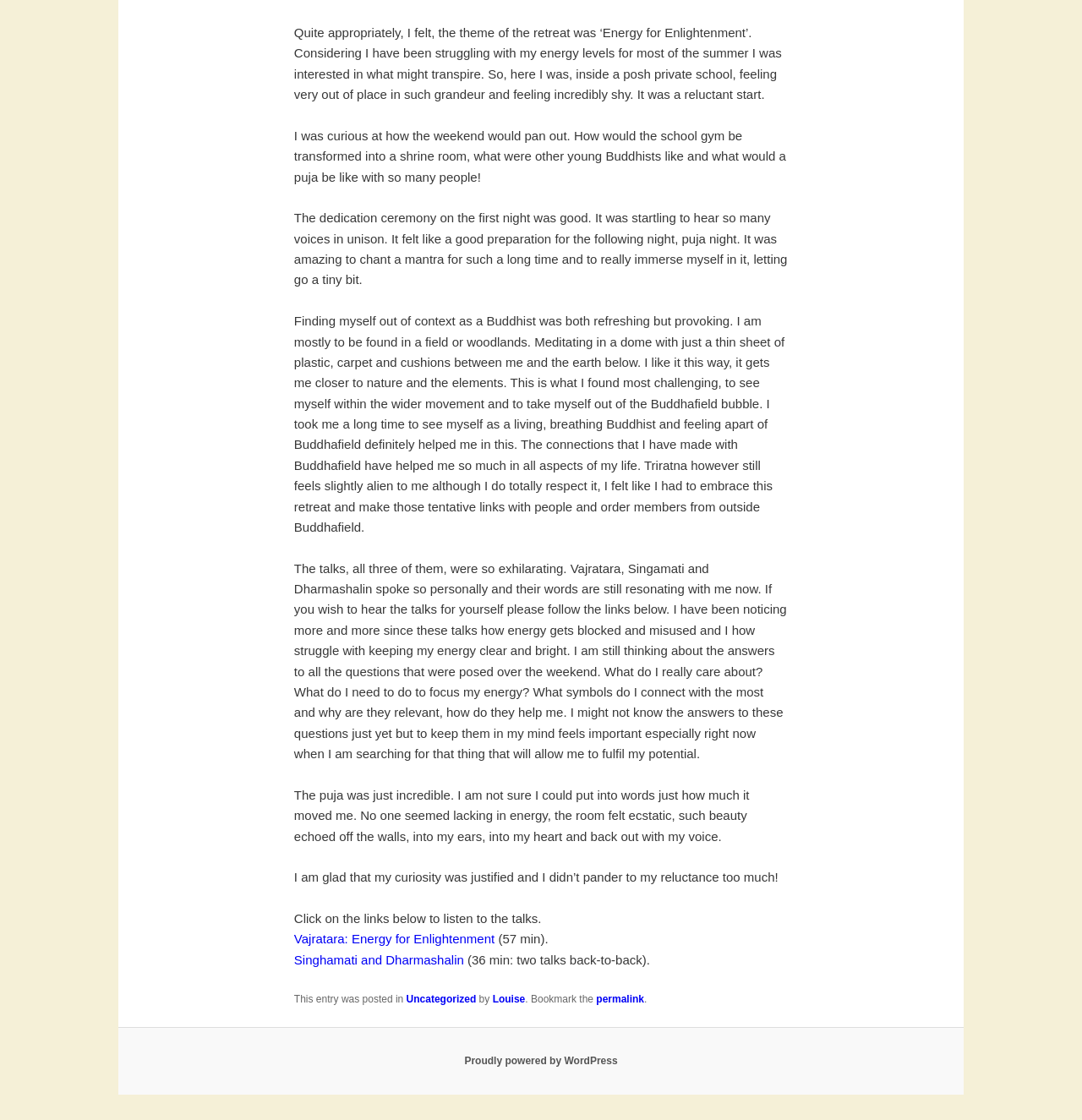Identify the bounding box for the UI element that is described as follows: "Proudly powered by WordPress".

[0.429, 0.942, 0.571, 0.953]